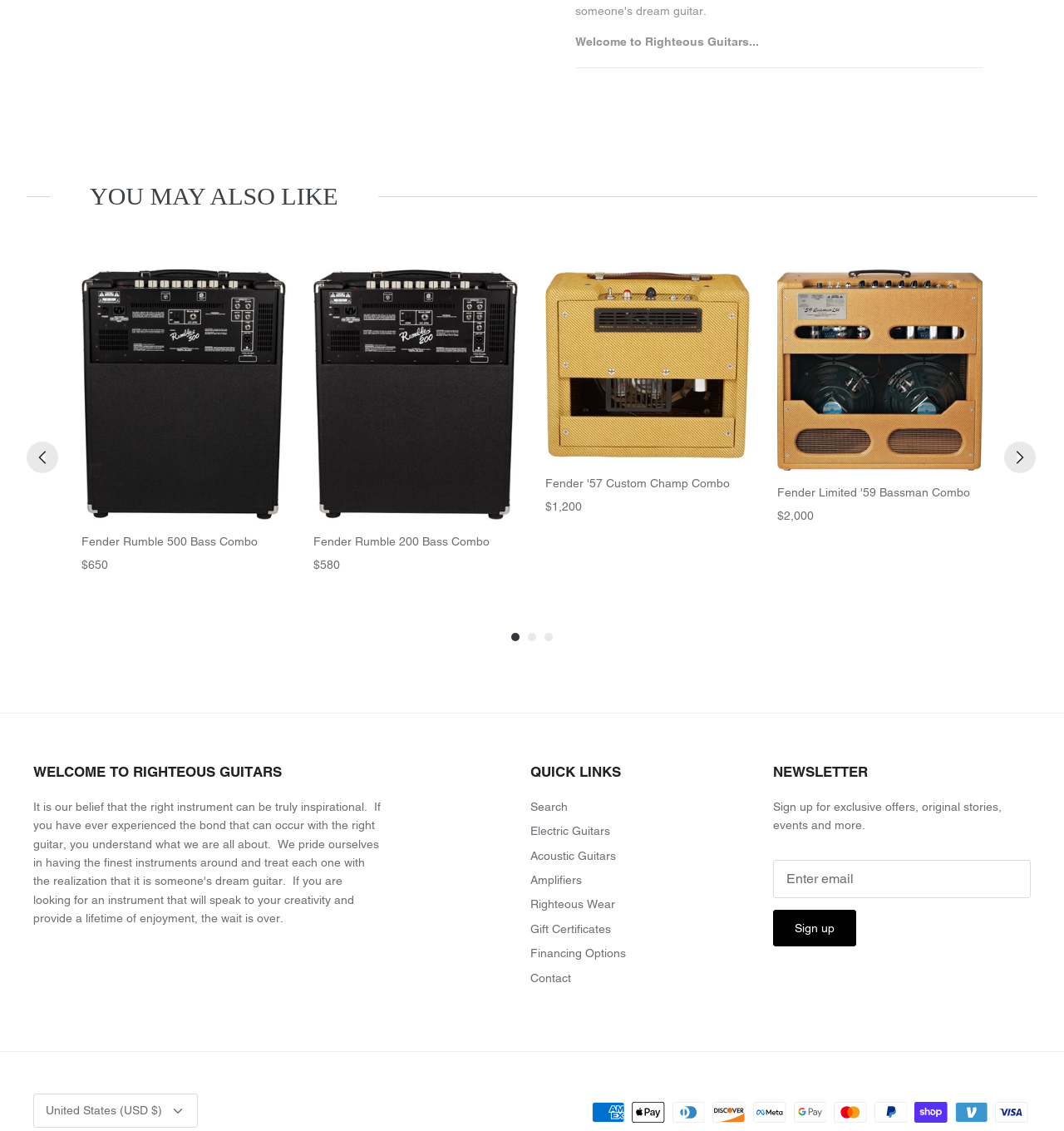Identify the bounding box coordinates of the area that should be clicked in order to complete the given instruction: "Click on the 'Sign up' button". The bounding box coordinates should be four float numbers between 0 and 1, i.e., [left, top, right, bottom].

[0.727, 0.805, 0.805, 0.837]